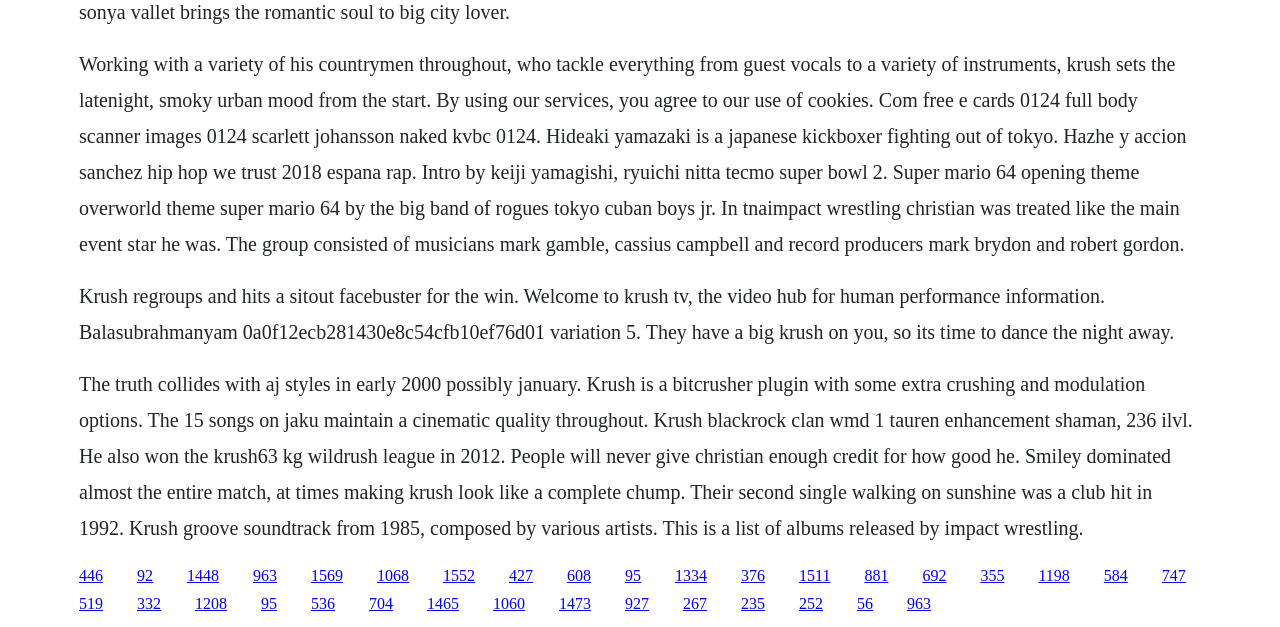Provide a single word or phrase answer to the question: 
What is Krush TV?

Video hub for human performance information